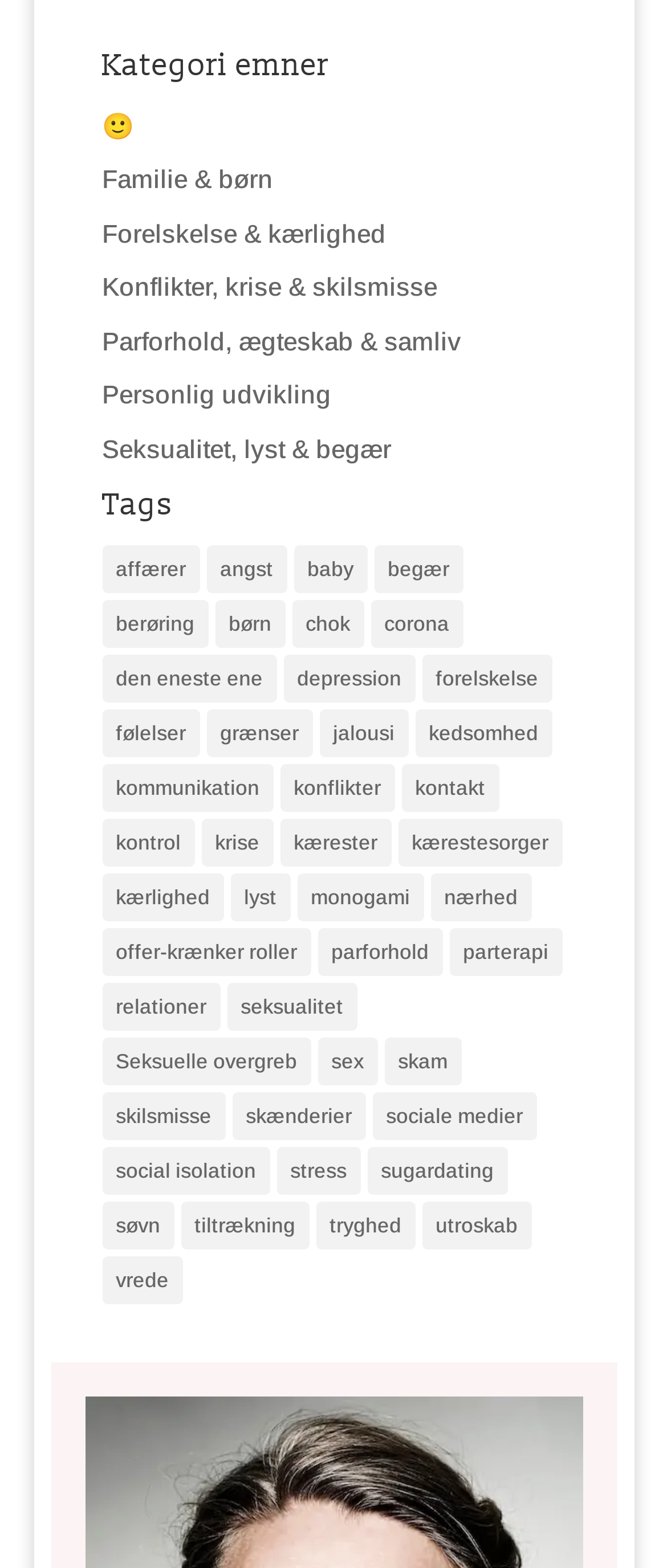Use a single word or phrase to answer this question: 
Is there a link related to coronavirus on the webpage?

Yes